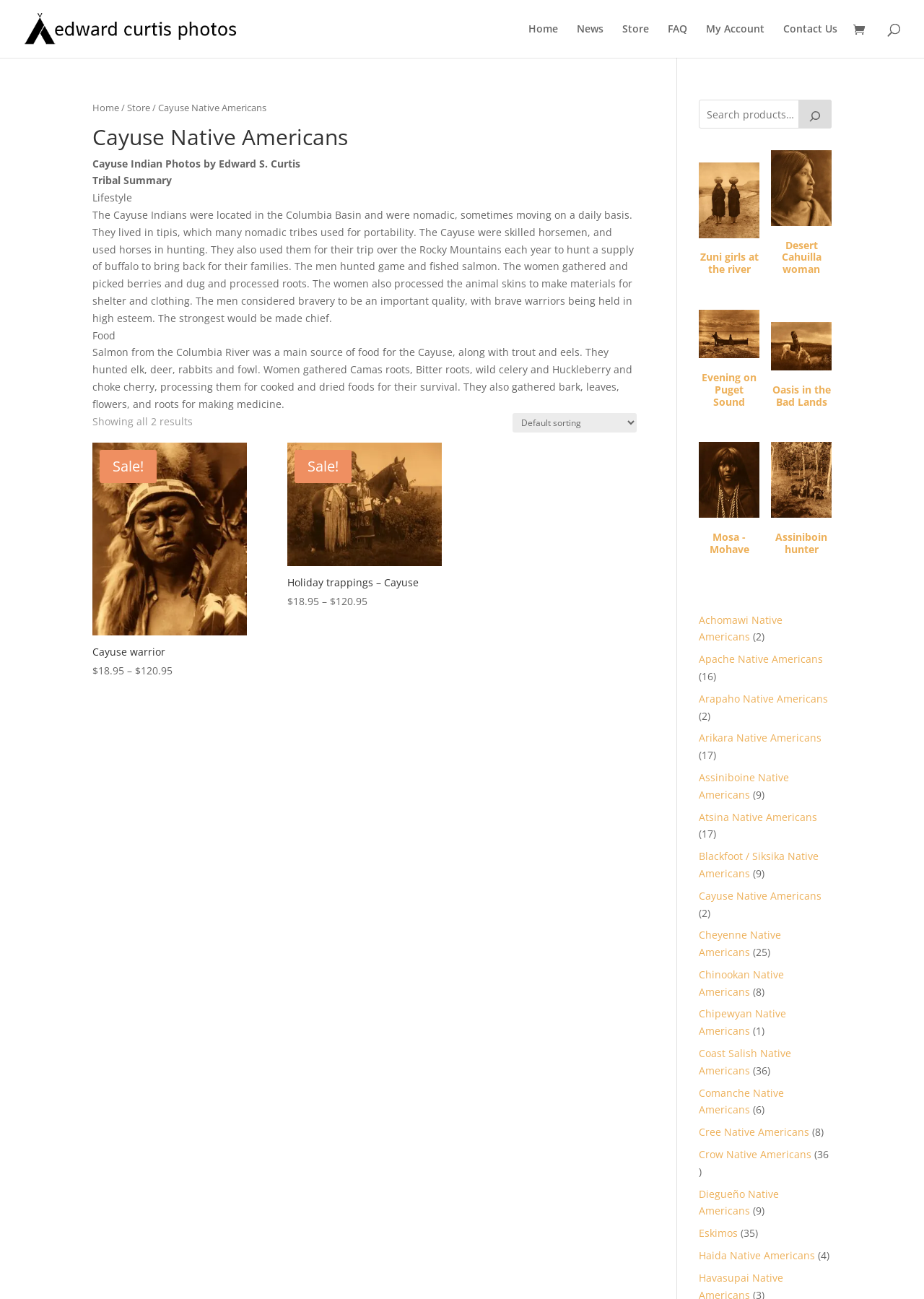Using the format (top-left x, top-left y, bottom-right x, bottom-right y), provide the bounding box coordinates for the described UI element. All values should be floating point numbers between 0 and 1: Home

[0.572, 0.018, 0.604, 0.044]